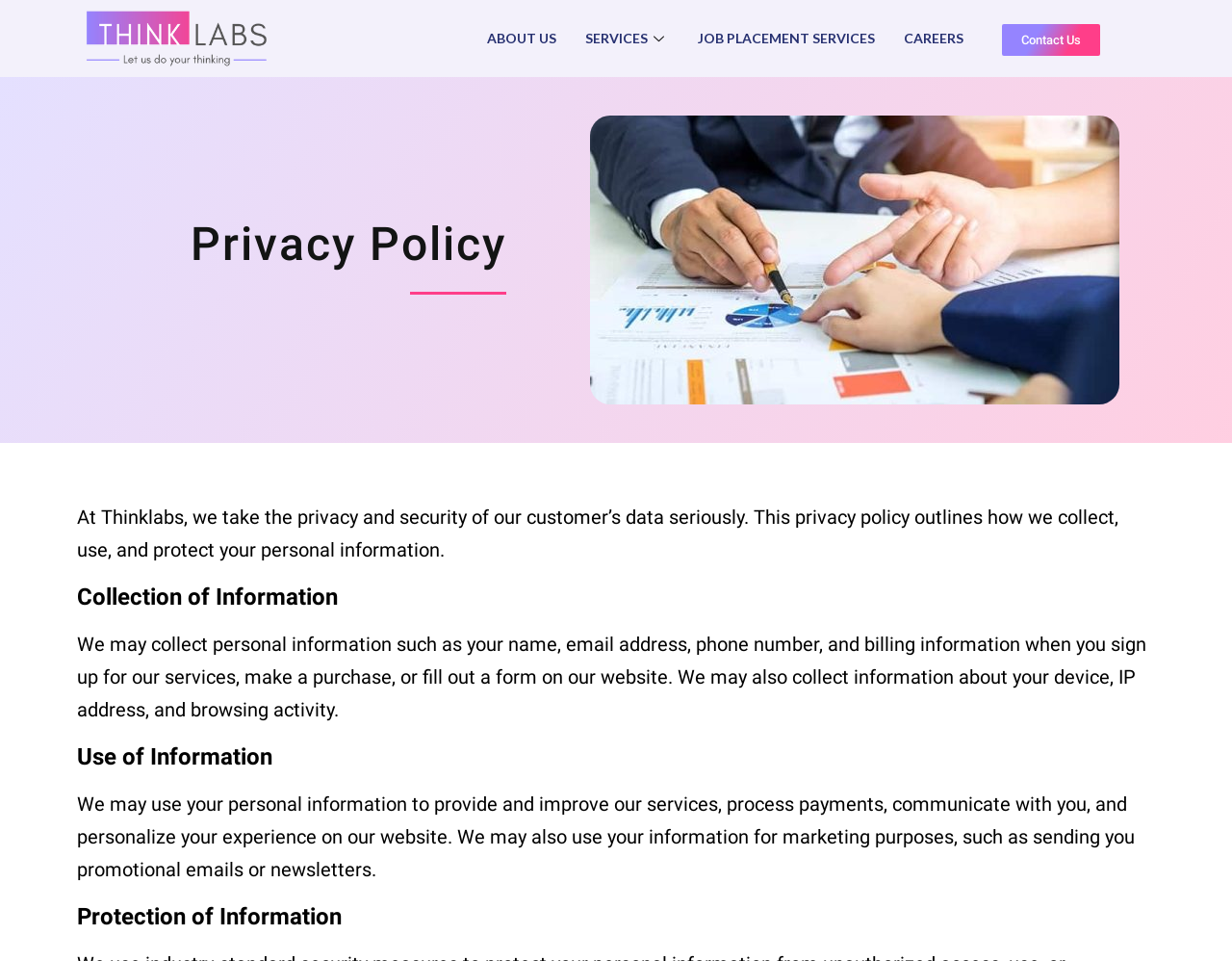Refer to the image and provide a thorough answer to this question:
What is the purpose of collecting personal information?

I determined the purpose of collecting personal information by reading the StaticText element that describes the use of information, which states that the company may use personal information to provide and improve its services, process payments, and communicate with users.